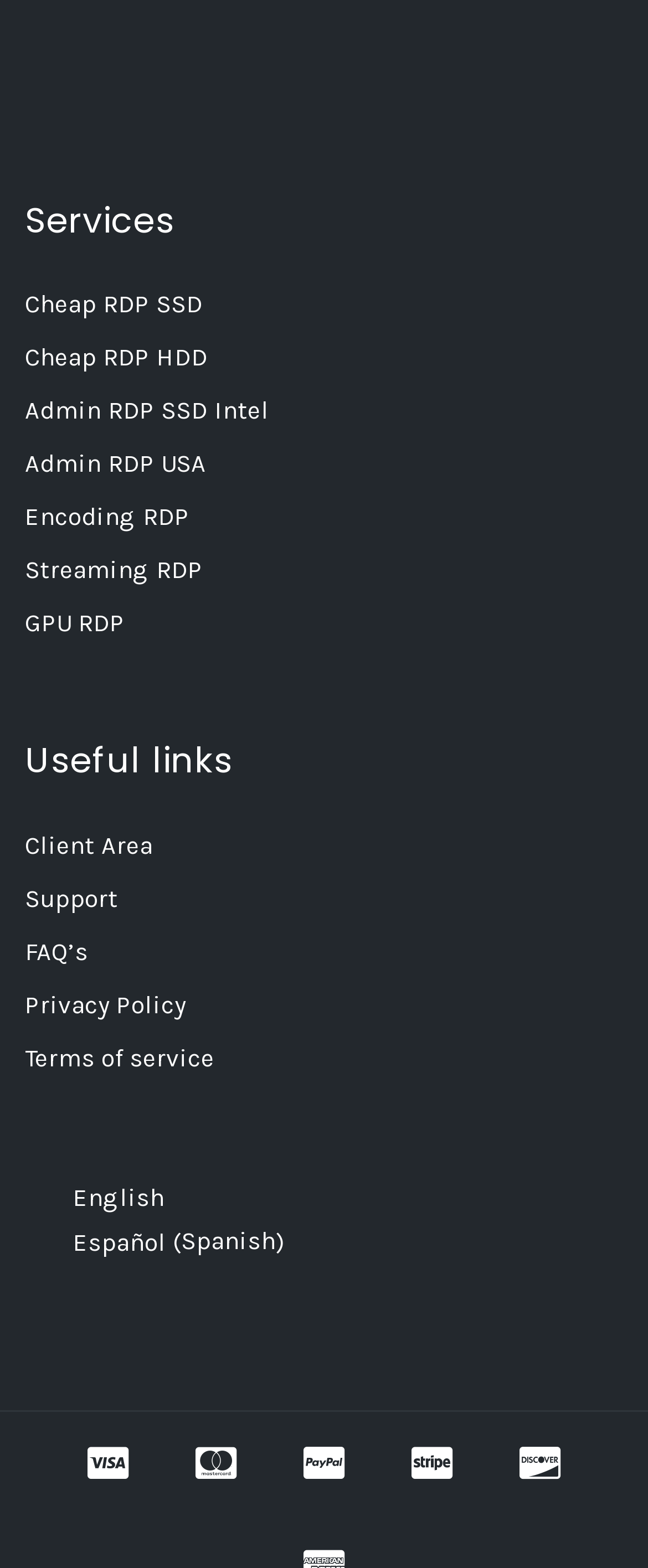Locate the bounding box coordinates of the clickable element to fulfill the following instruction: "Go to Client Area". Provide the coordinates as four float numbers between 0 and 1 in the format [left, top, right, bottom].

[0.038, 0.529, 0.236, 0.548]